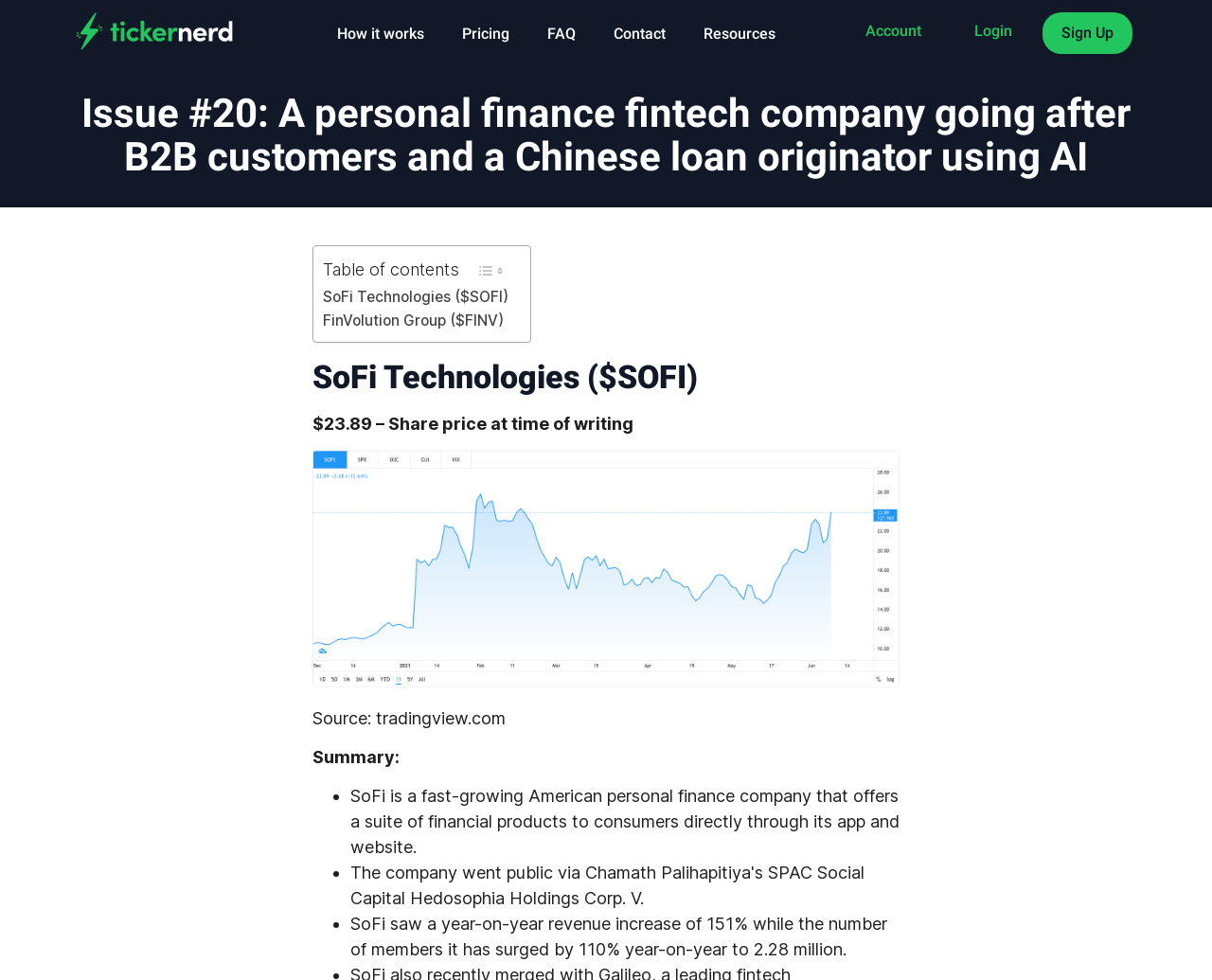Could you highlight the region that needs to be clicked to execute the instruction: "Click on the 'How it works' link"?

[0.263, 0.013, 0.366, 0.057]